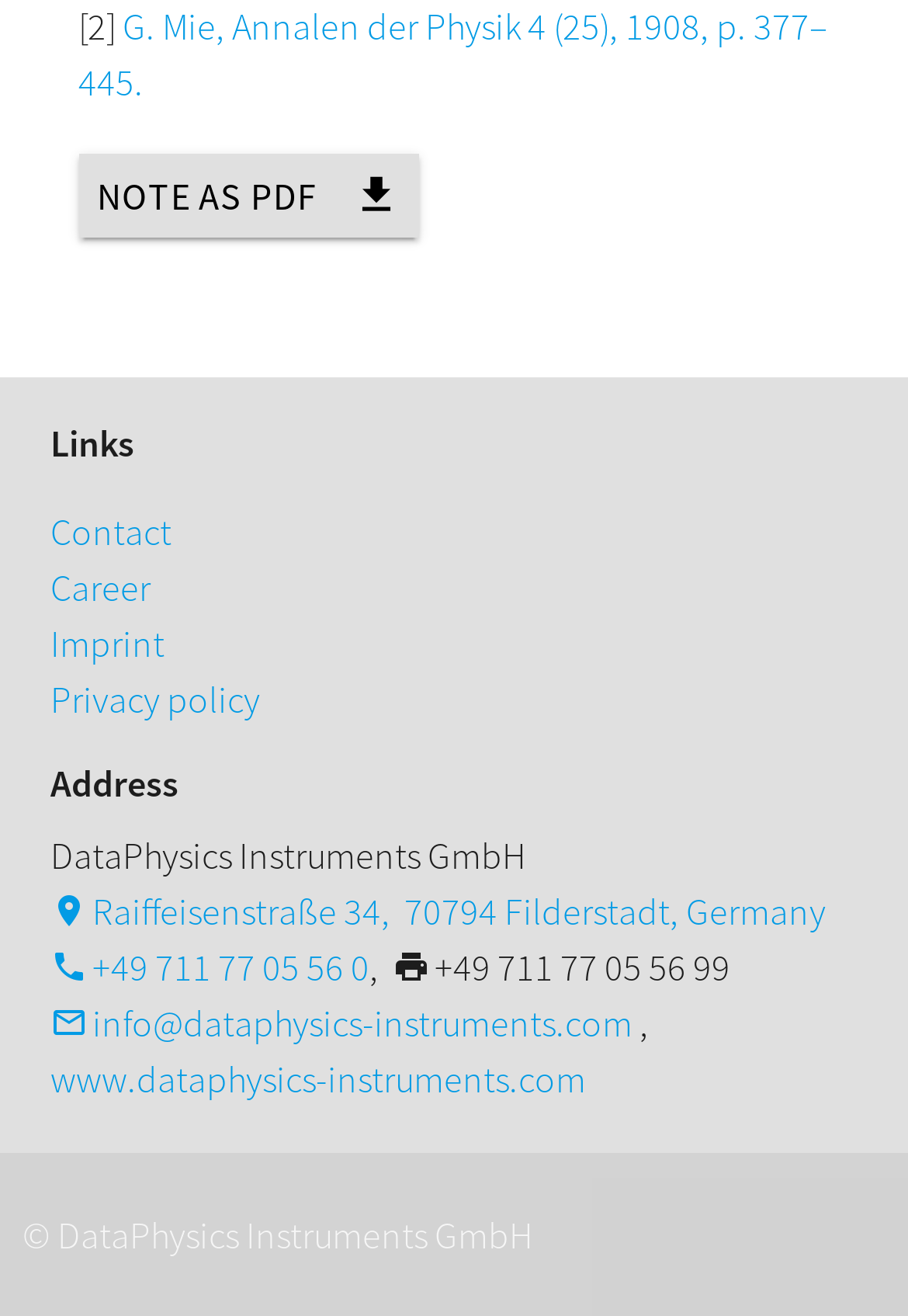Please specify the bounding box coordinates of the region to click in order to perform the following instruction: "Send an email to the company".

[0.102, 0.759, 0.704, 0.795]